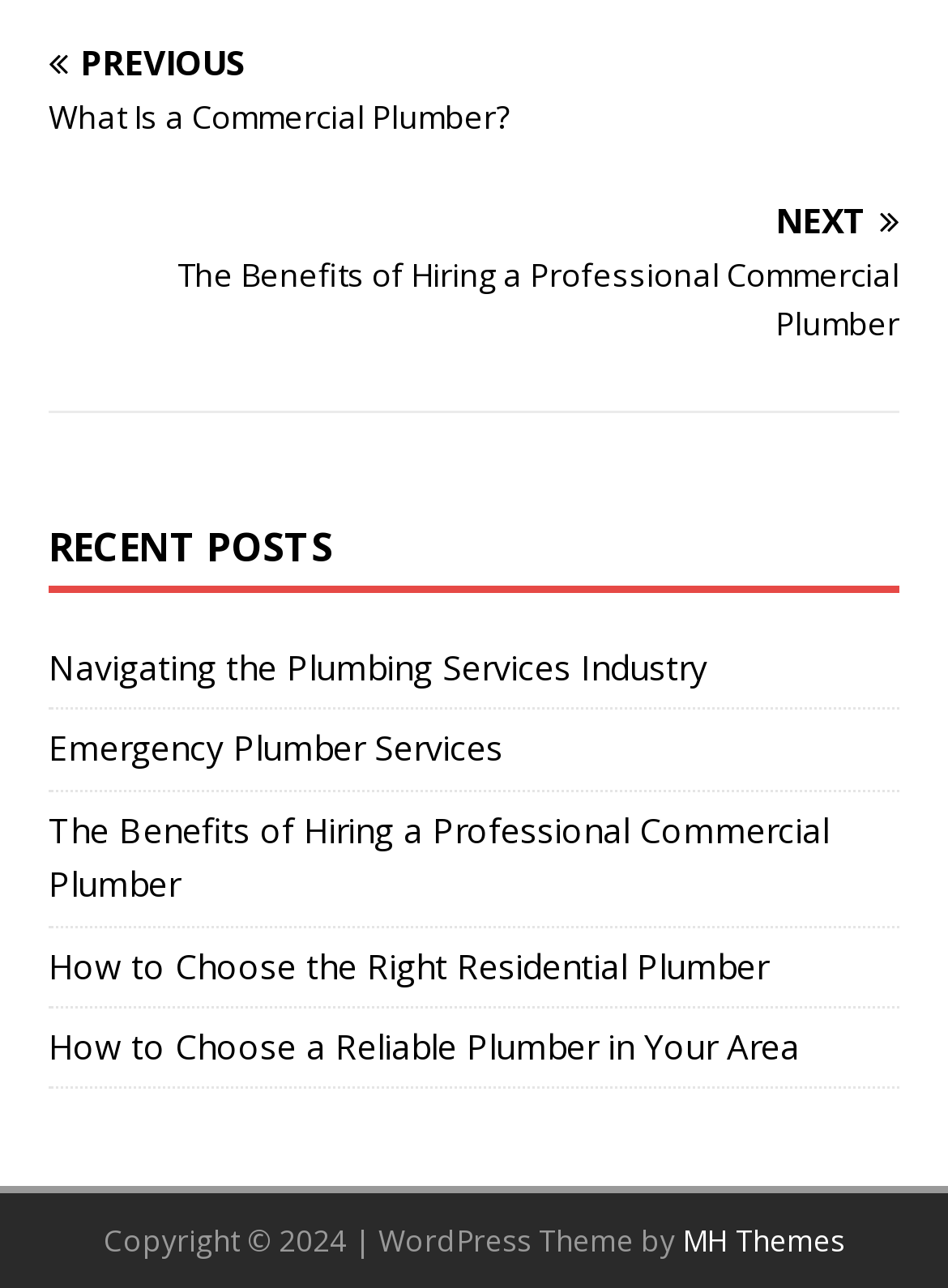Point out the bounding box coordinates of the section to click in order to follow this instruction: "learn about emergency plumber services".

[0.051, 0.563, 0.531, 0.599]